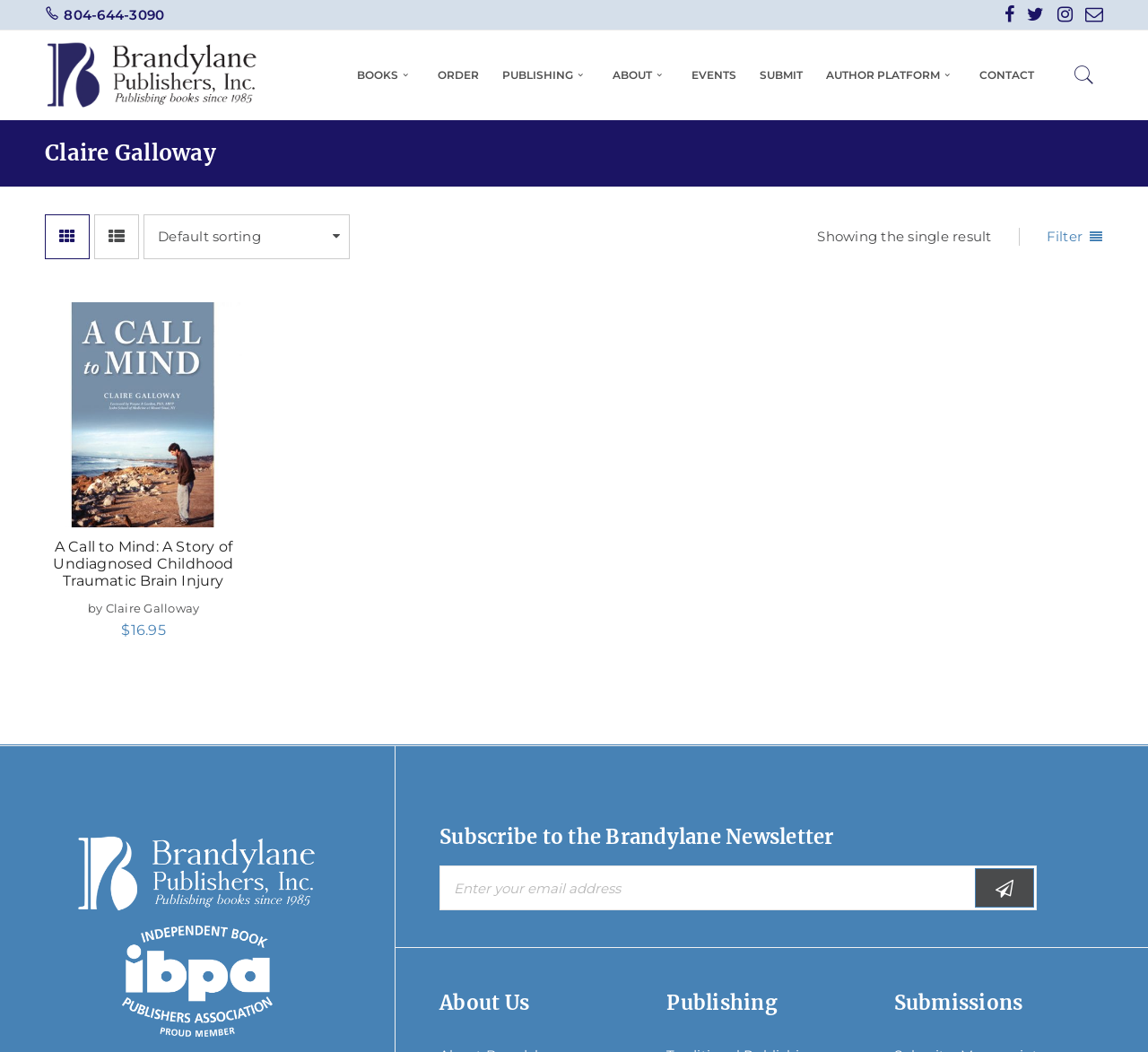Extract the bounding box coordinates of the UI element described: "Author Platform". Provide the coordinates in the format [left, top, right, bottom] with values ranging from 0 to 1.

[0.72, 0.029, 0.833, 0.114]